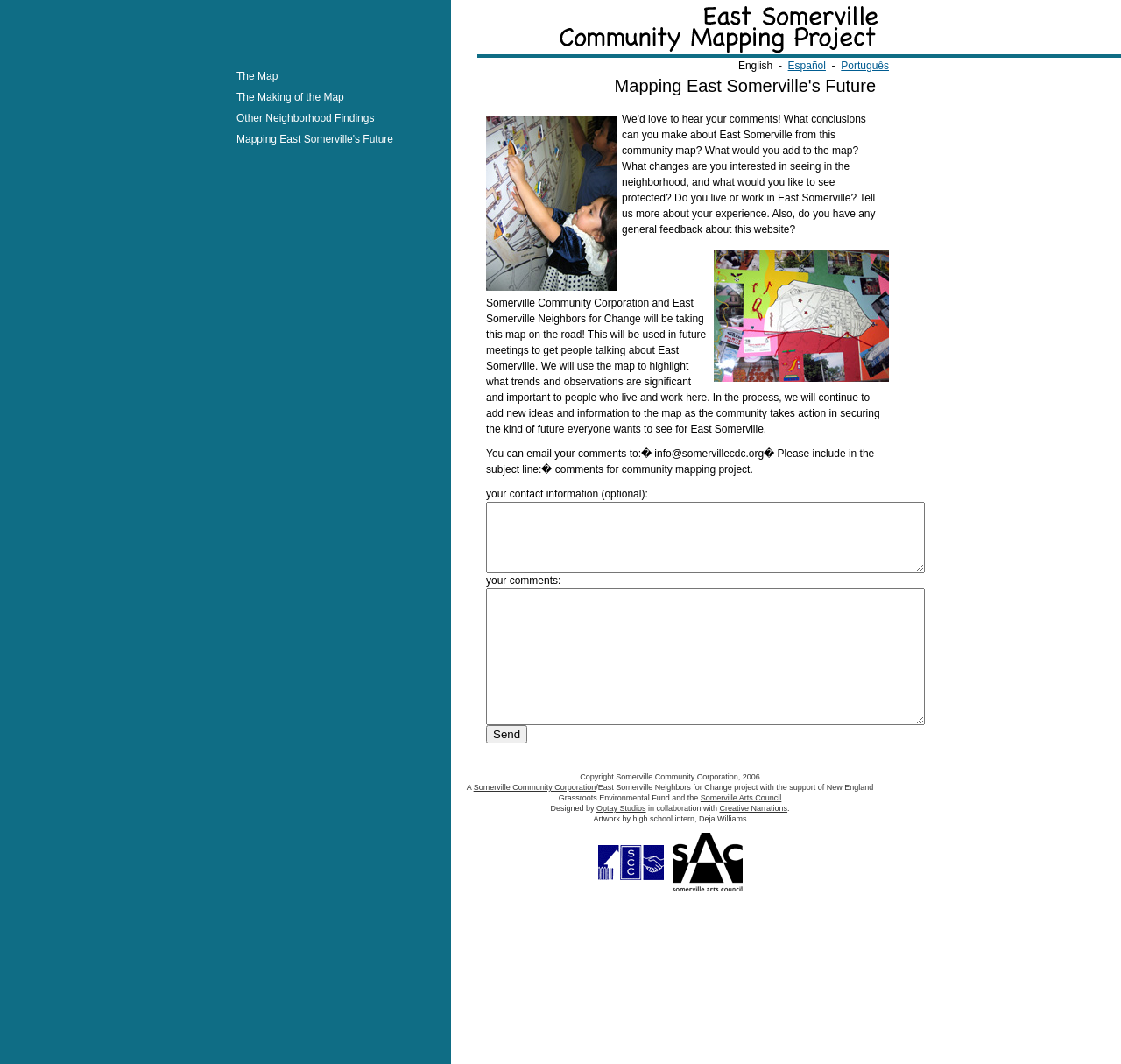Please indicate the bounding box coordinates for the clickable area to complete the following task: "View The Map". The coordinates should be specified as four float numbers between 0 and 1, i.e., [left, top, right, bottom].

[0.211, 0.066, 0.248, 0.077]